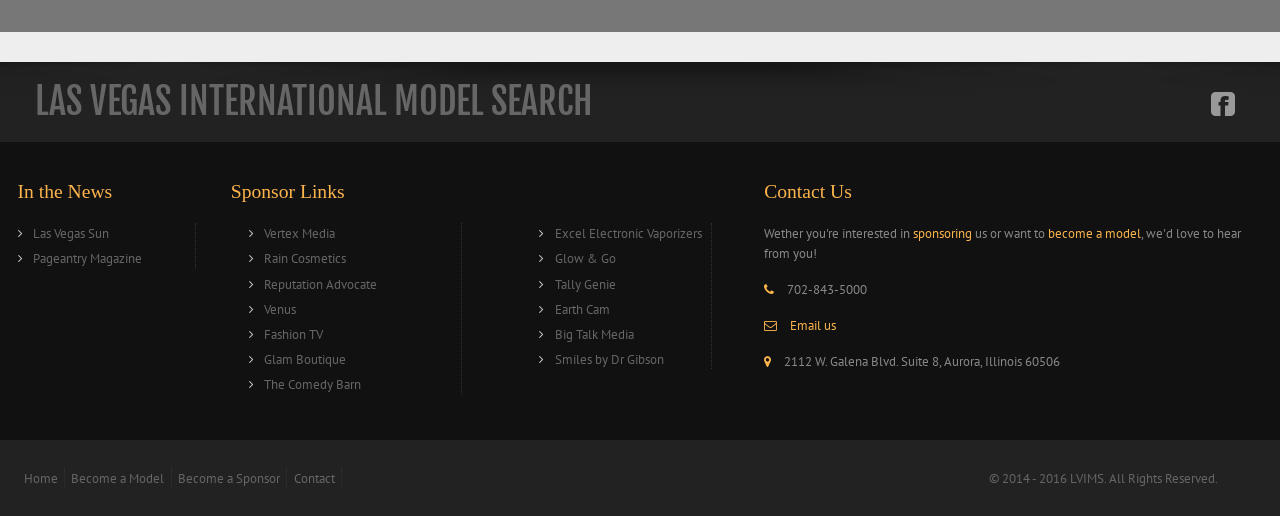What is the name of the model search?
Please use the image to deliver a detailed and complete answer.

The heading at the top of the webpage indicates that the website is related to a model search, and the text 'LAS VEGAS INTERNATIONAL MODEL SEARCH' is the name of the model search.